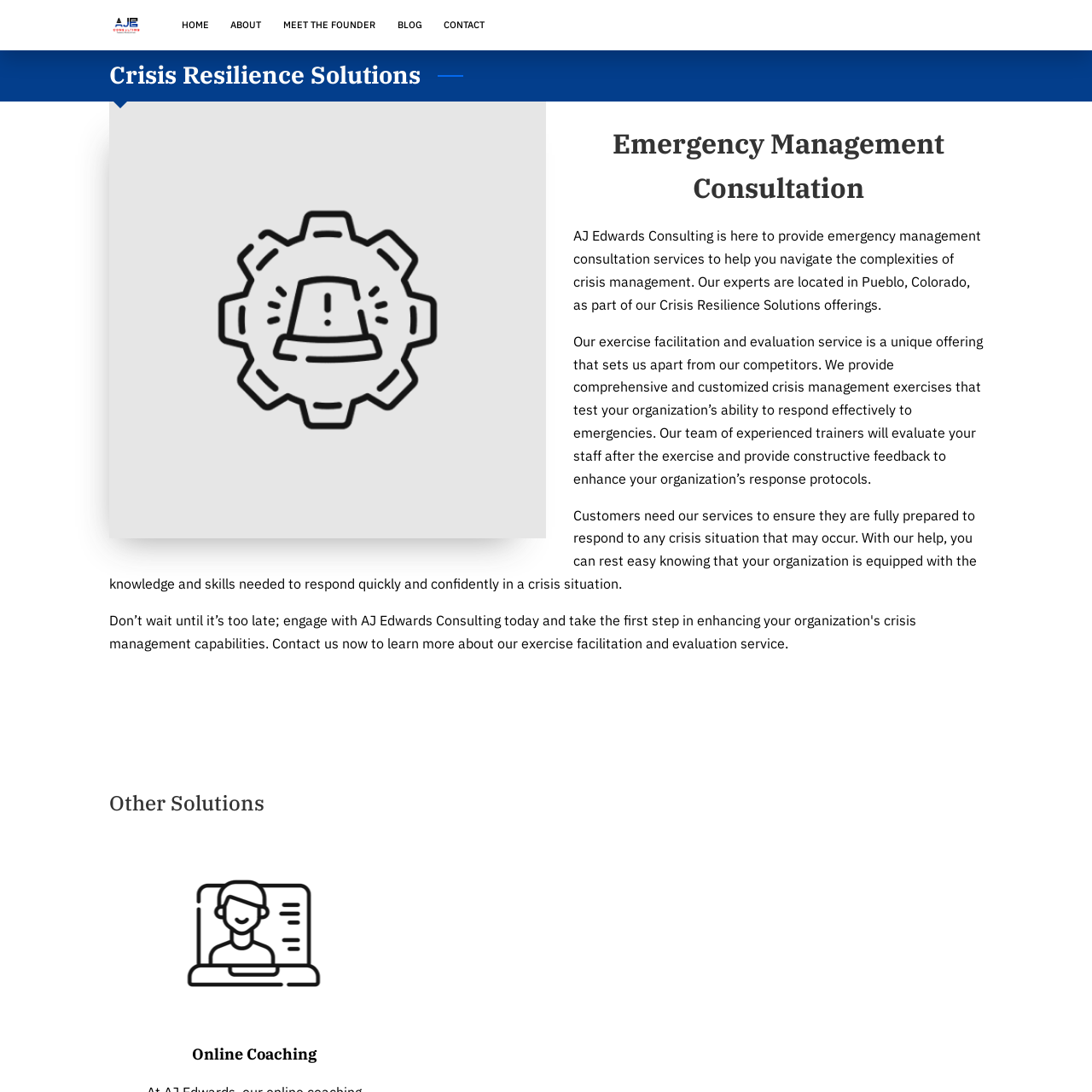Give a one-word or short phrase answer to this question: 
What is the purpose of the consulting firm's services?

To ensure crisis preparedness